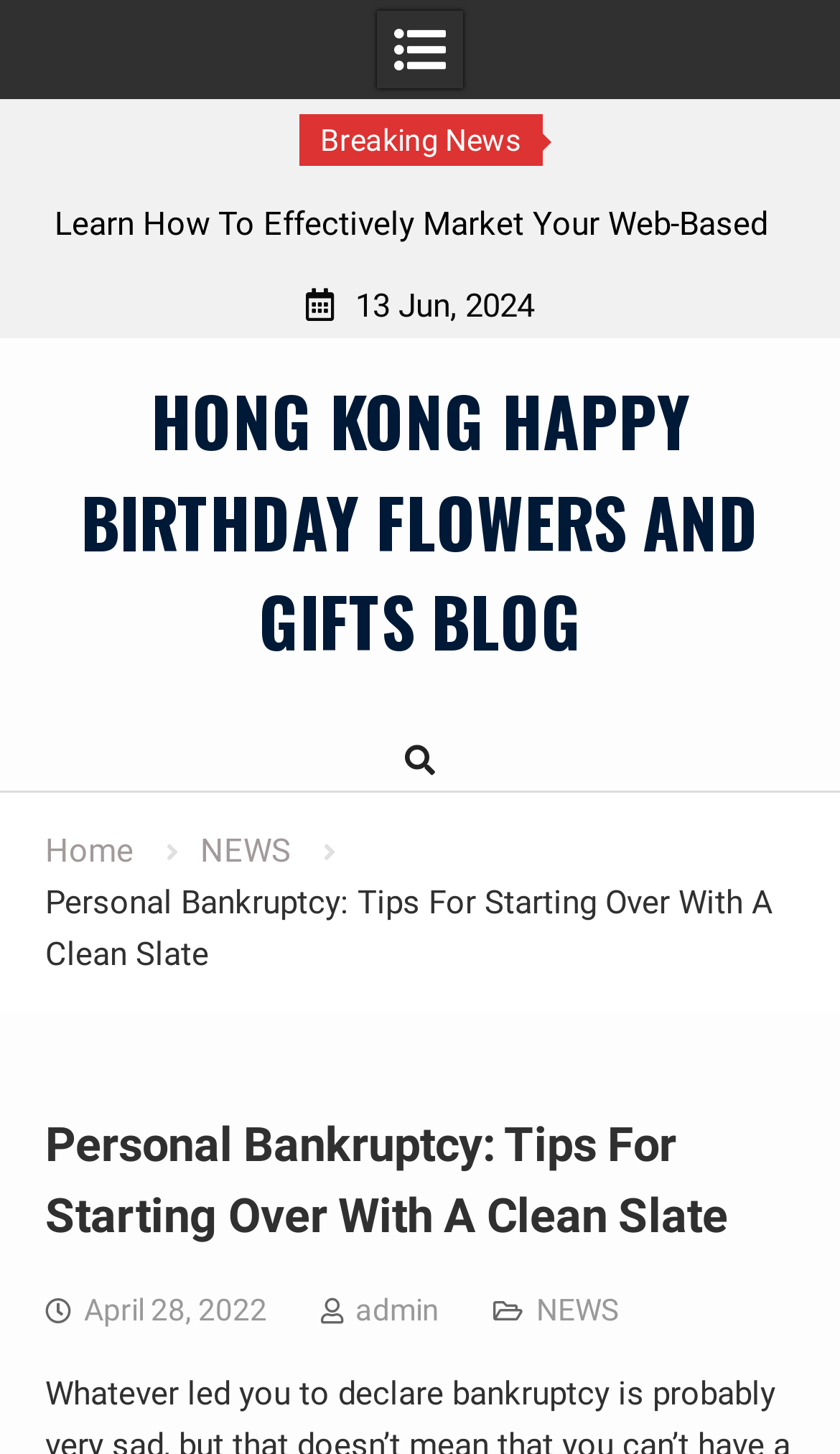Locate the bounding box coordinates of the clickable part needed for the task: "go to HONG KONG HAPPY BIRTHDAY FLOWERS AND GIFTS BLOG".

[0.096, 0.255, 0.904, 0.461]